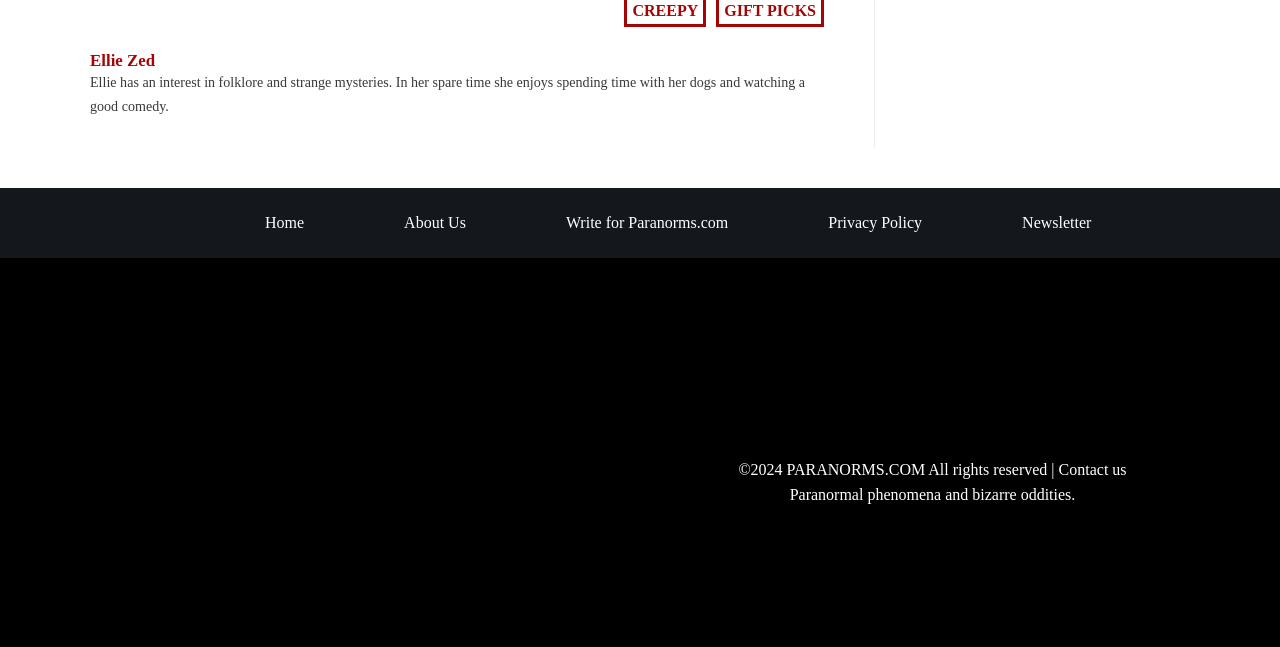How many links are there in the footer menu? Analyze the screenshot and reply with just one word or a short phrase.

5